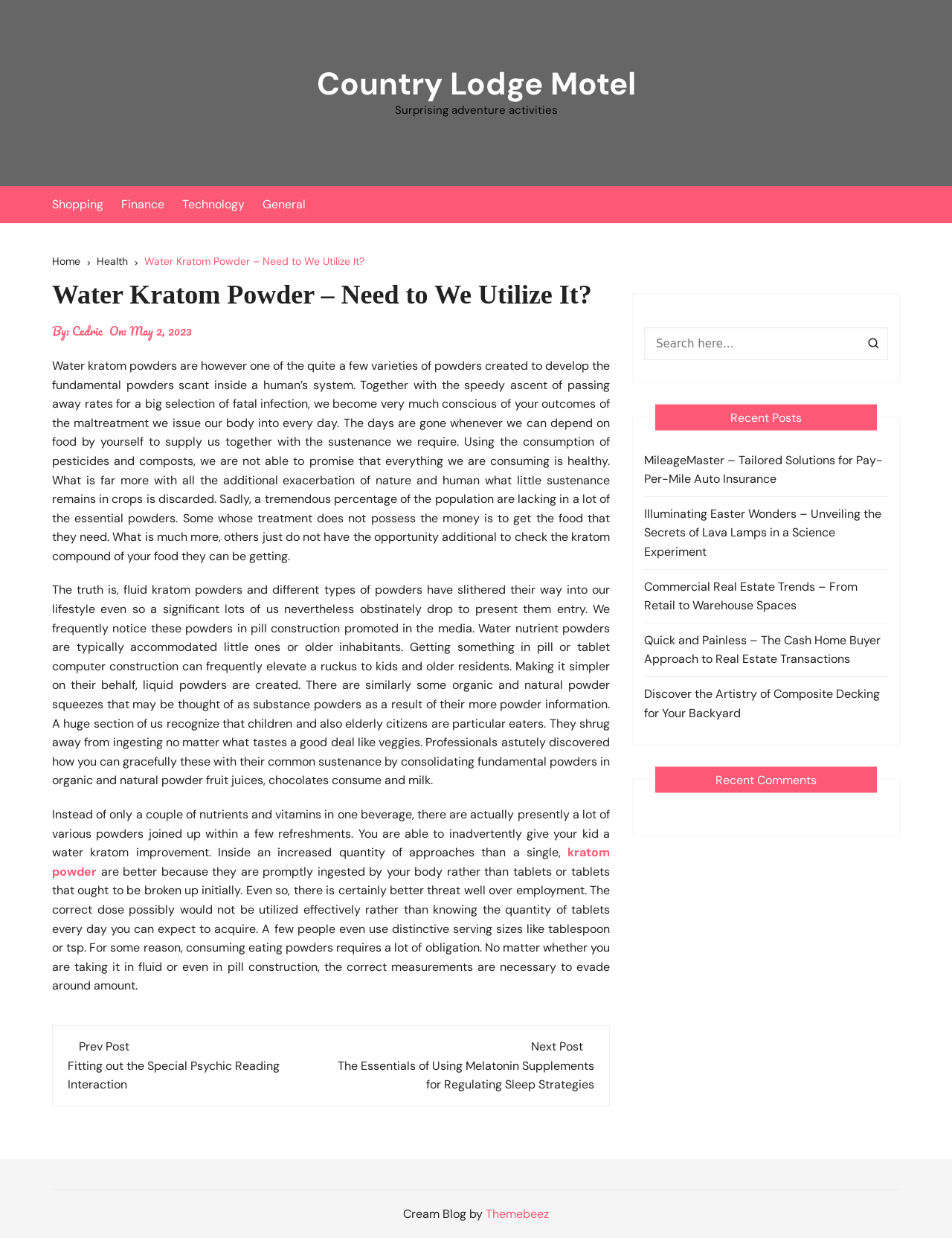What is the main heading of this webpage? Please extract and provide it.

Water Kratom Powder – Need to We Utilize It?